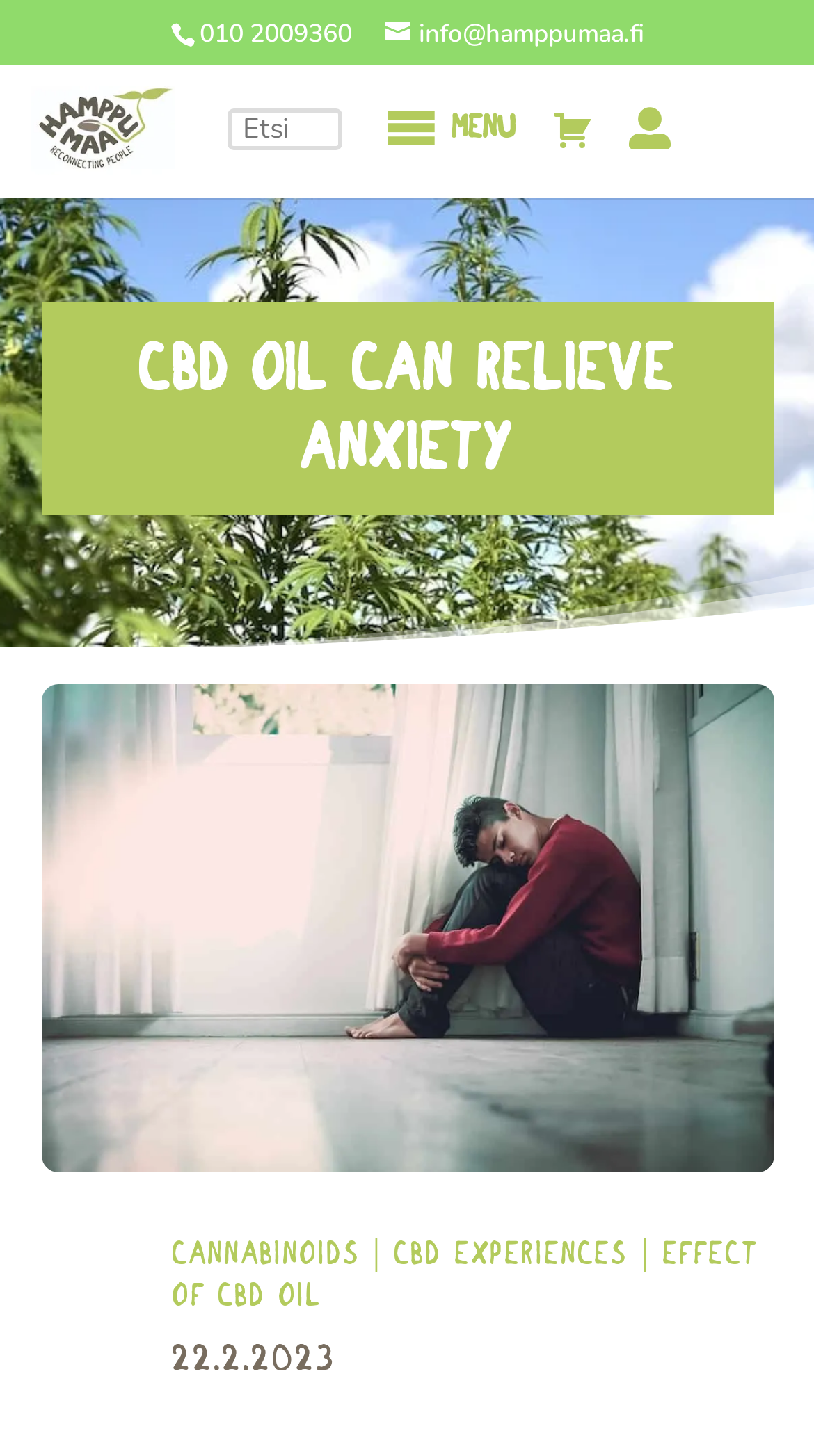Identify the bounding box coordinates of the clickable region required to complete the instruction: "show navigation". The coordinates should be given as four float numbers within the range of 0 and 1, i.e., [left, top, right, bottom].

None